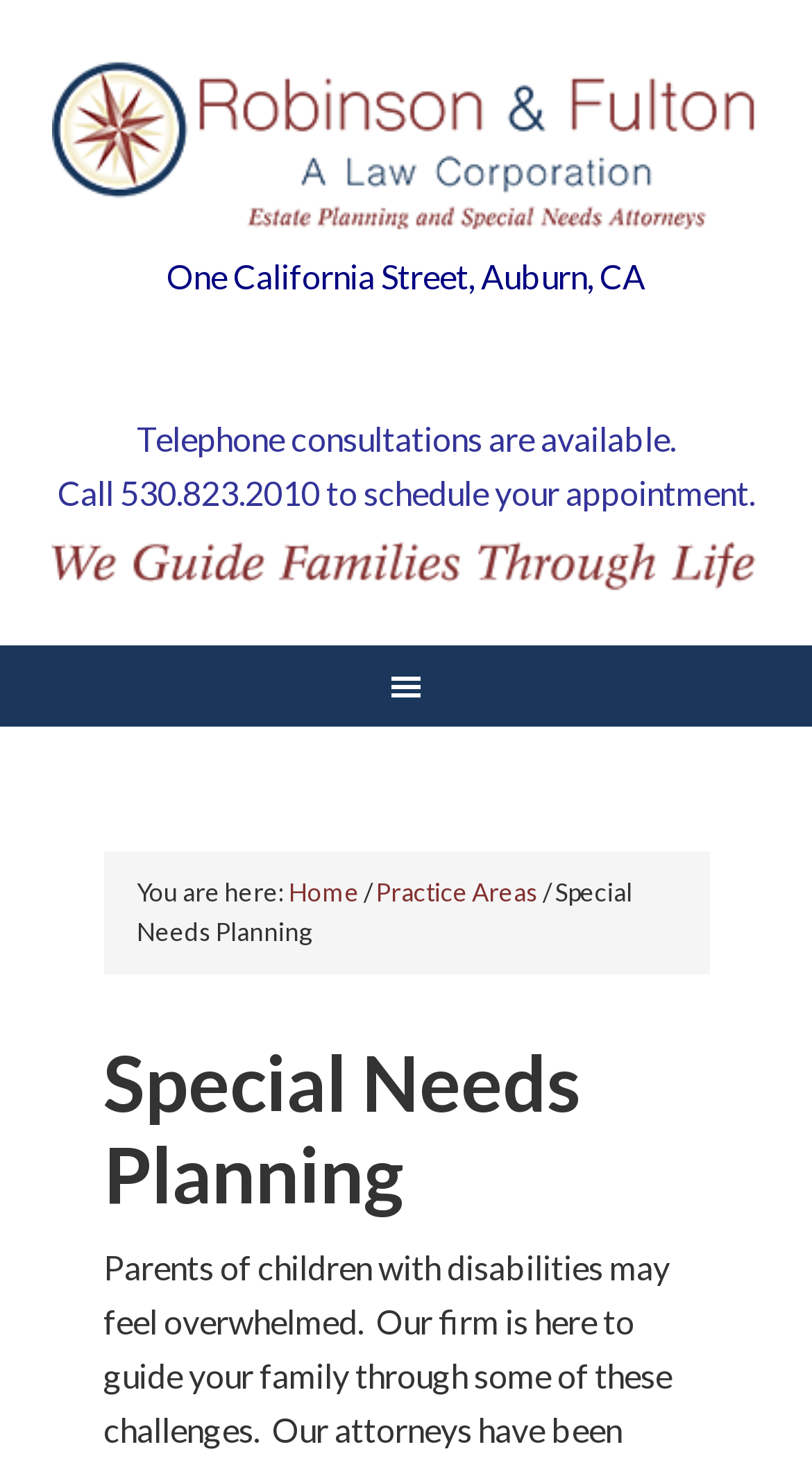What is the current page in the navigation?
Provide a short answer using one word or a brief phrase based on the image.

Special Needs Planning